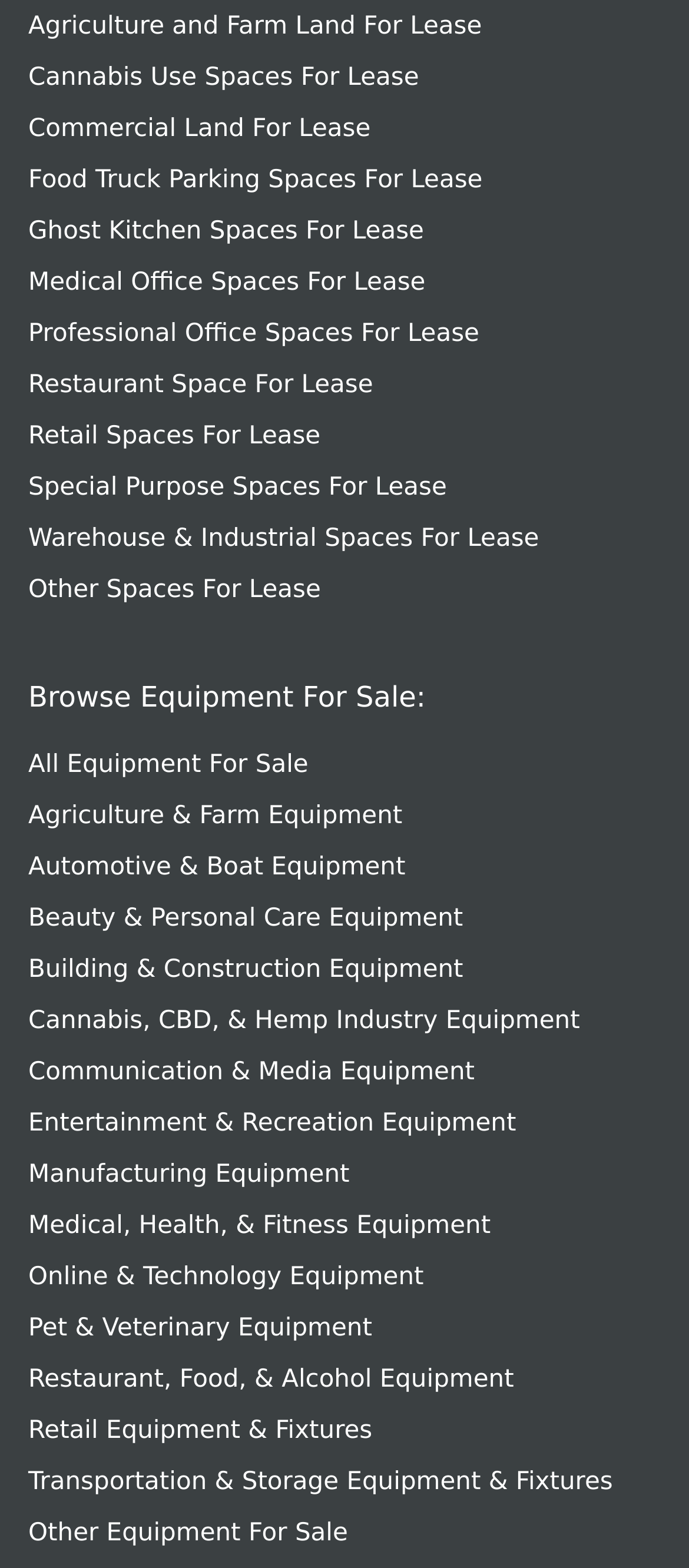Could you indicate the bounding box coordinates of the region to click in order to complete this instruction: "Check cannabis use spaces for lease".

[0.041, 0.041, 0.608, 0.059]